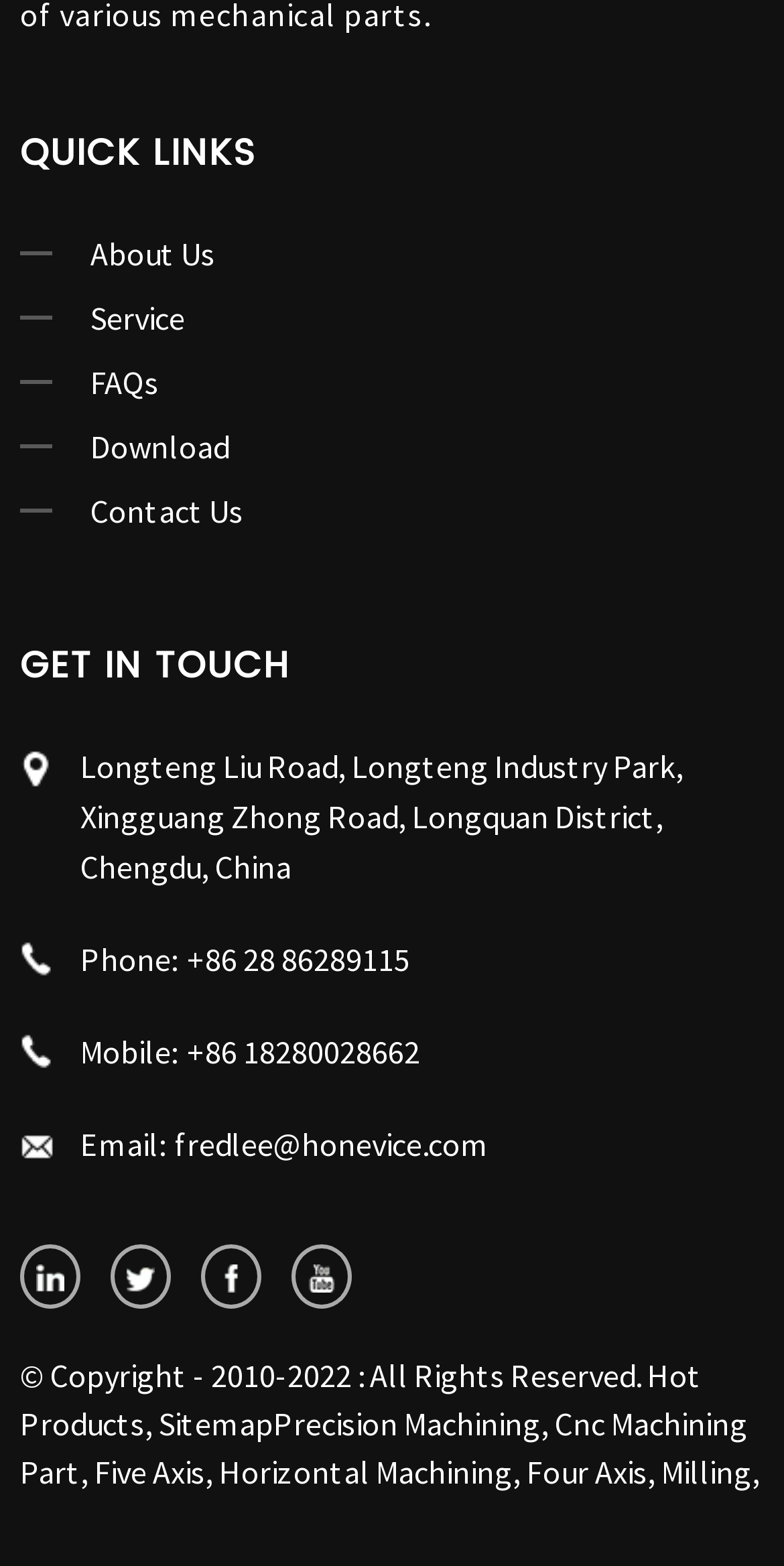How many links are there in the 'QUICK LINKS' section?
Based on the image, please offer an in-depth response to the question.

I counted the number of links in the 'QUICK LINKS' section, which are 'About Us', 'Service', 'FAQs', 'Download', and 'Contact Us'.